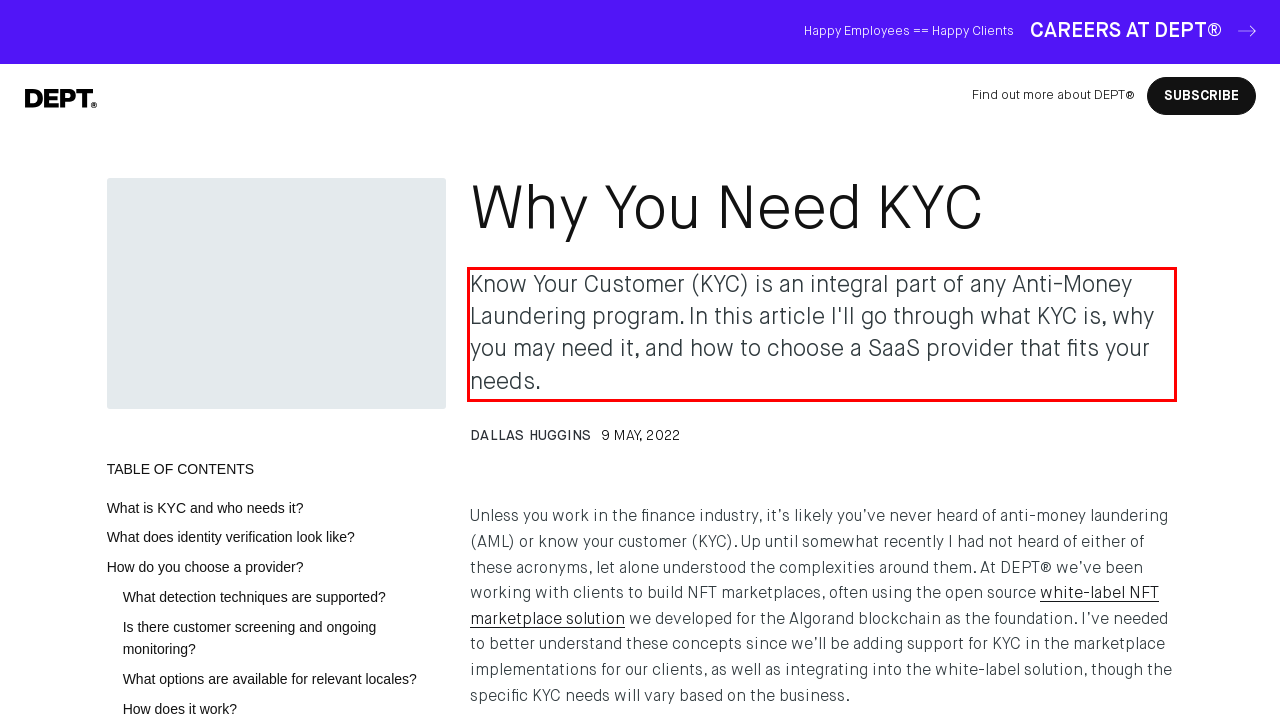There is a UI element on the webpage screenshot marked by a red bounding box. Extract and generate the text content from within this red box.

Know Your Customer (KYC) is an integral part of any Anti-Money Laundering program. In this article I'll go through what KYC is, why you may need it, and how to choose a SaaS provider that fits your needs.